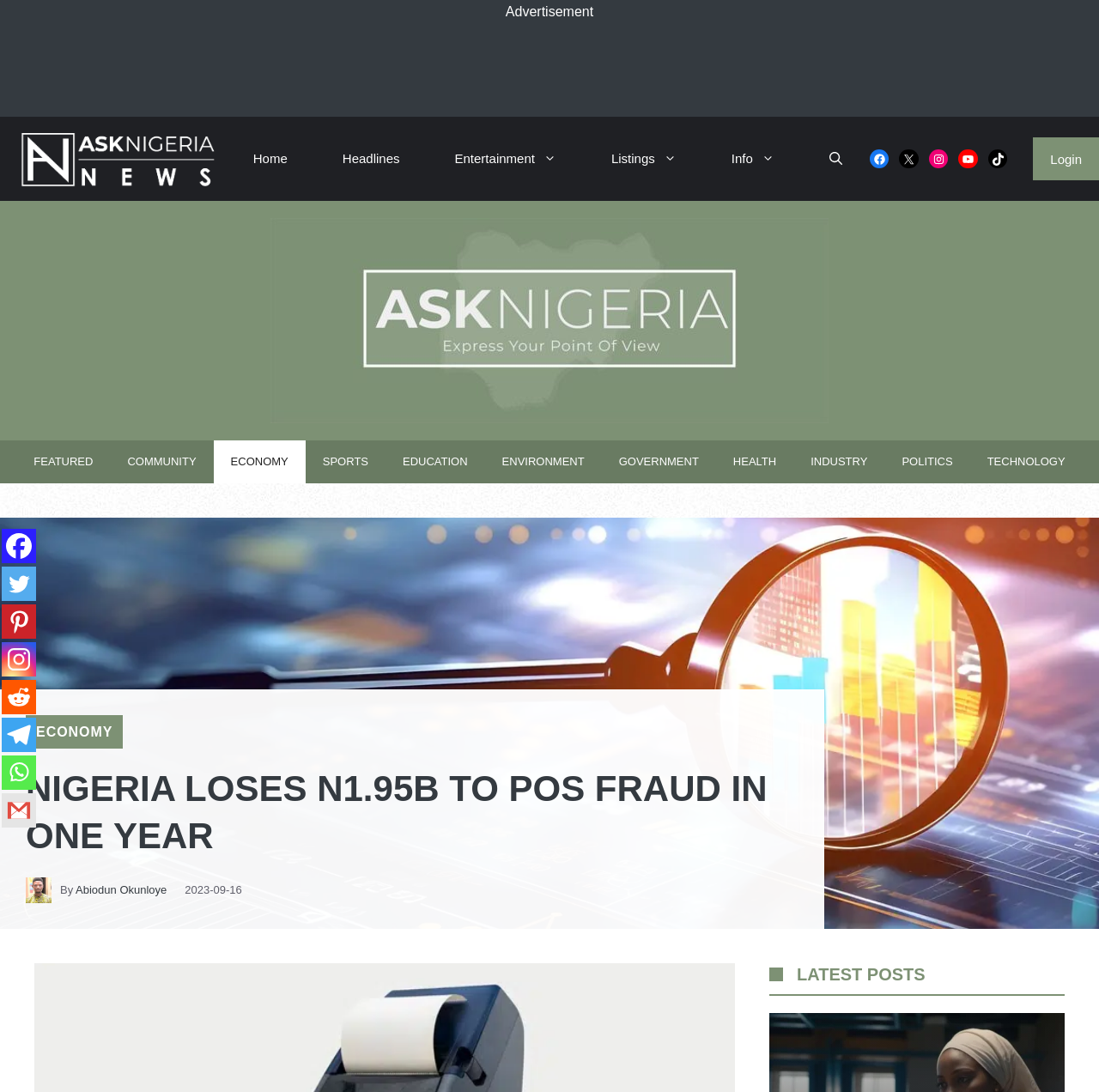Please reply to the following question using a single word or phrase: 
How many categories are listed?

9